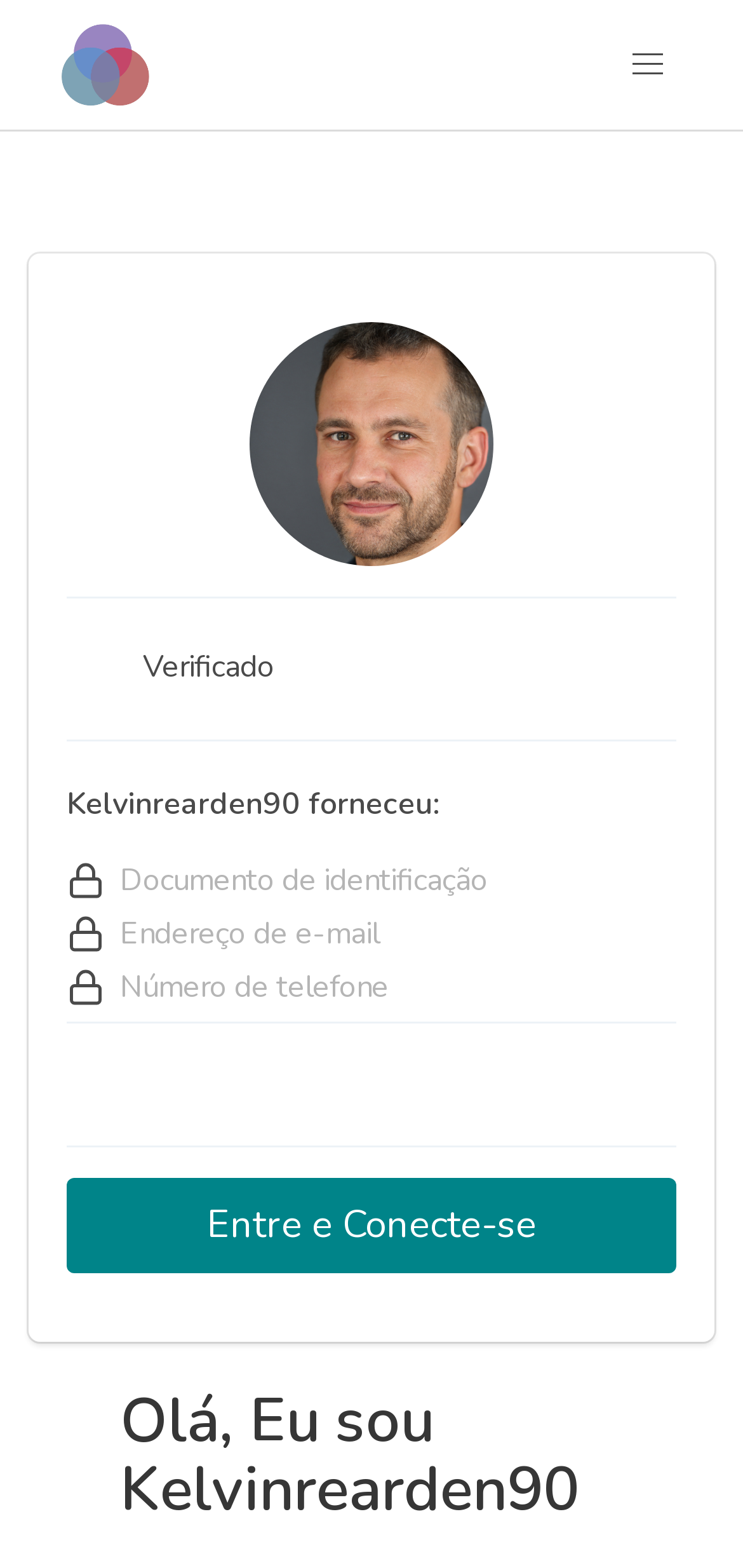Determine the main headline from the webpage and extract its text.

Olá, Eu sou Kelvinrearden90